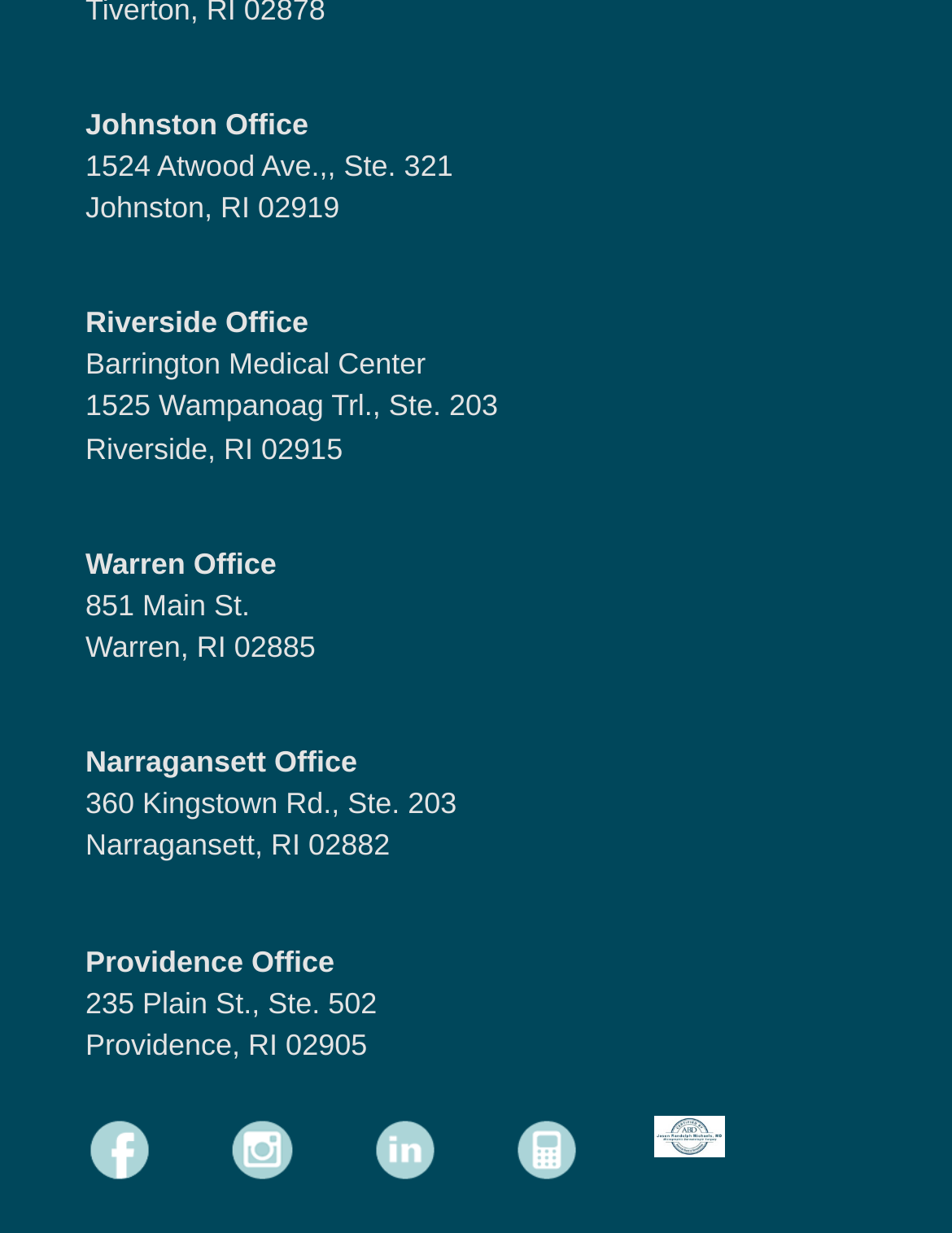Respond with a single word or phrase to the following question: What is the zip code of the Warren Office?

02885